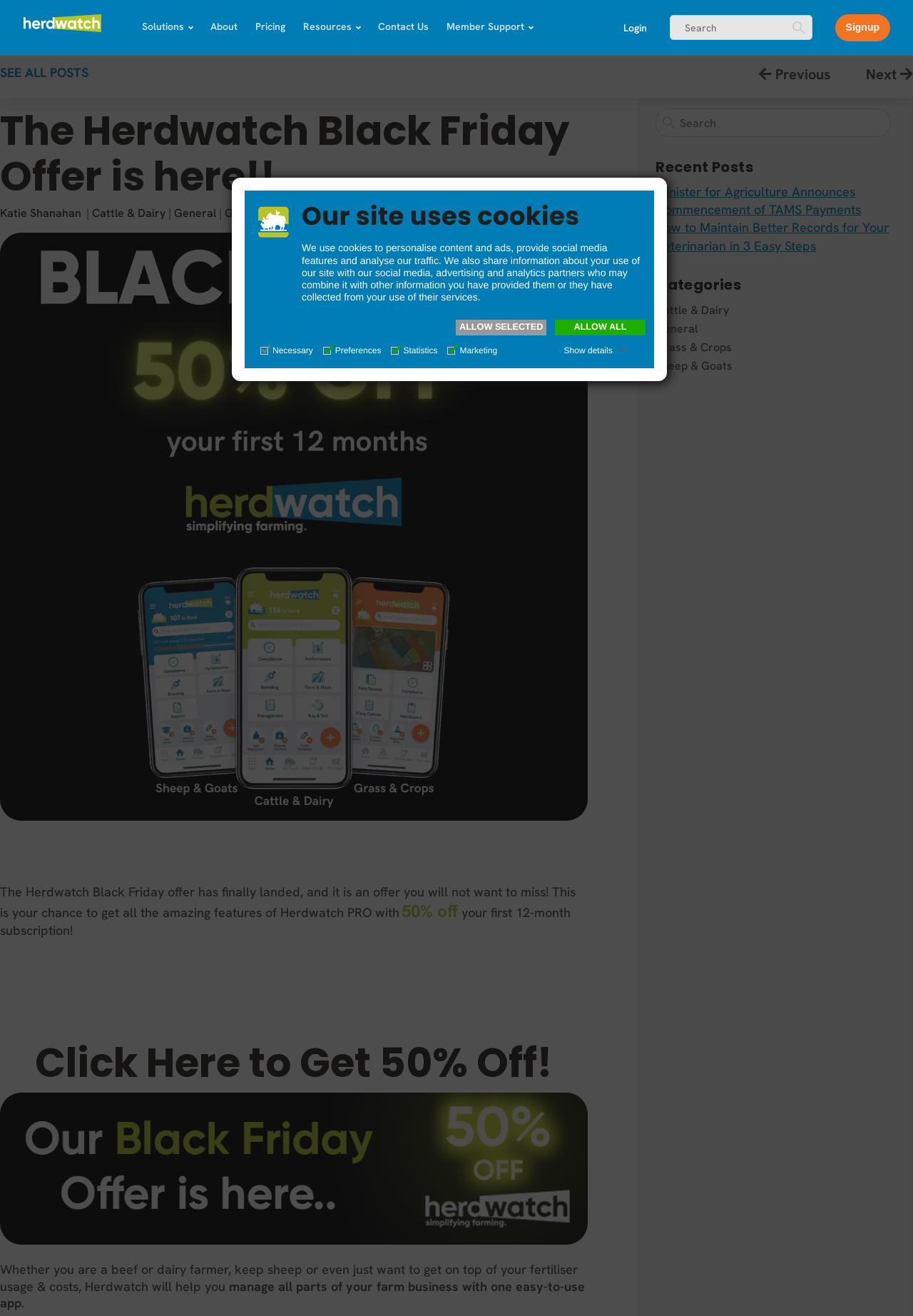Look at the image and give a detailed response to the following question: What is the name of the offer mentioned on the webpage?

The webpage has a heading that says 'The Herdwatch Black Friday Offer is here!!' and also mentions it in the text, so the answer is Herdwatch Black Friday Offer.